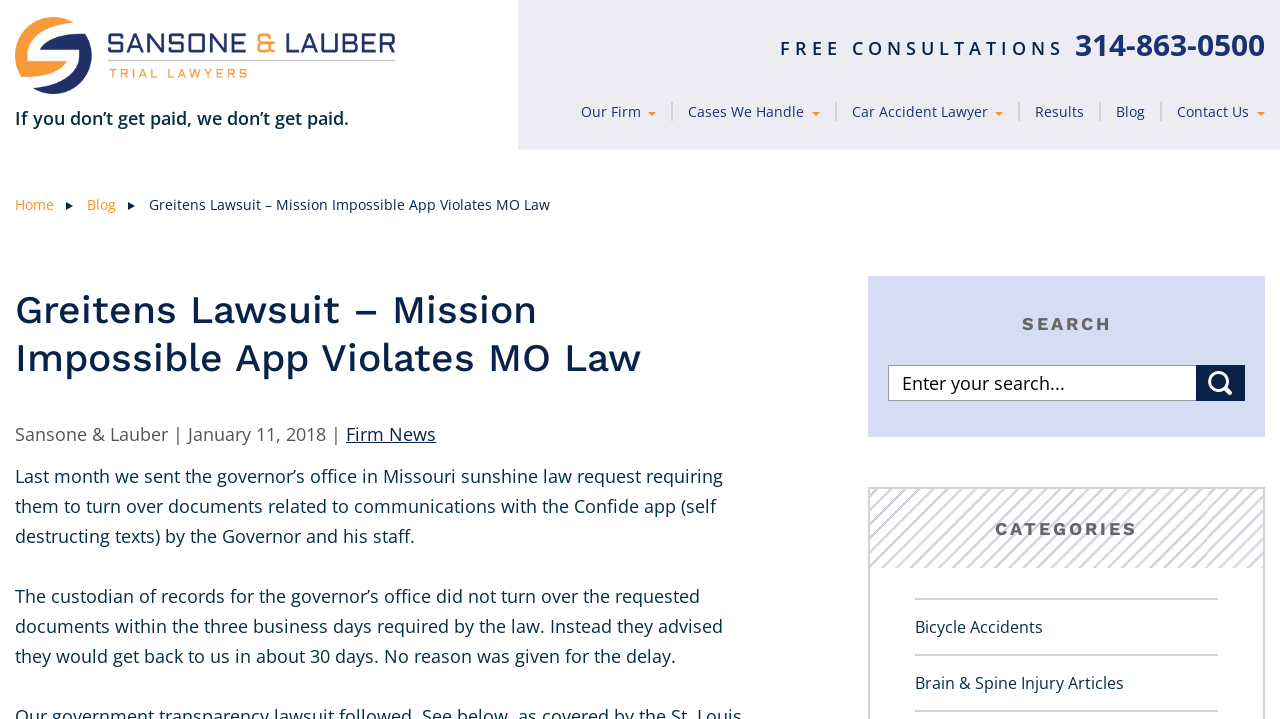Provide a one-word or brief phrase answer to the question:
What is the name of the law firm?

Sansone & Lauber